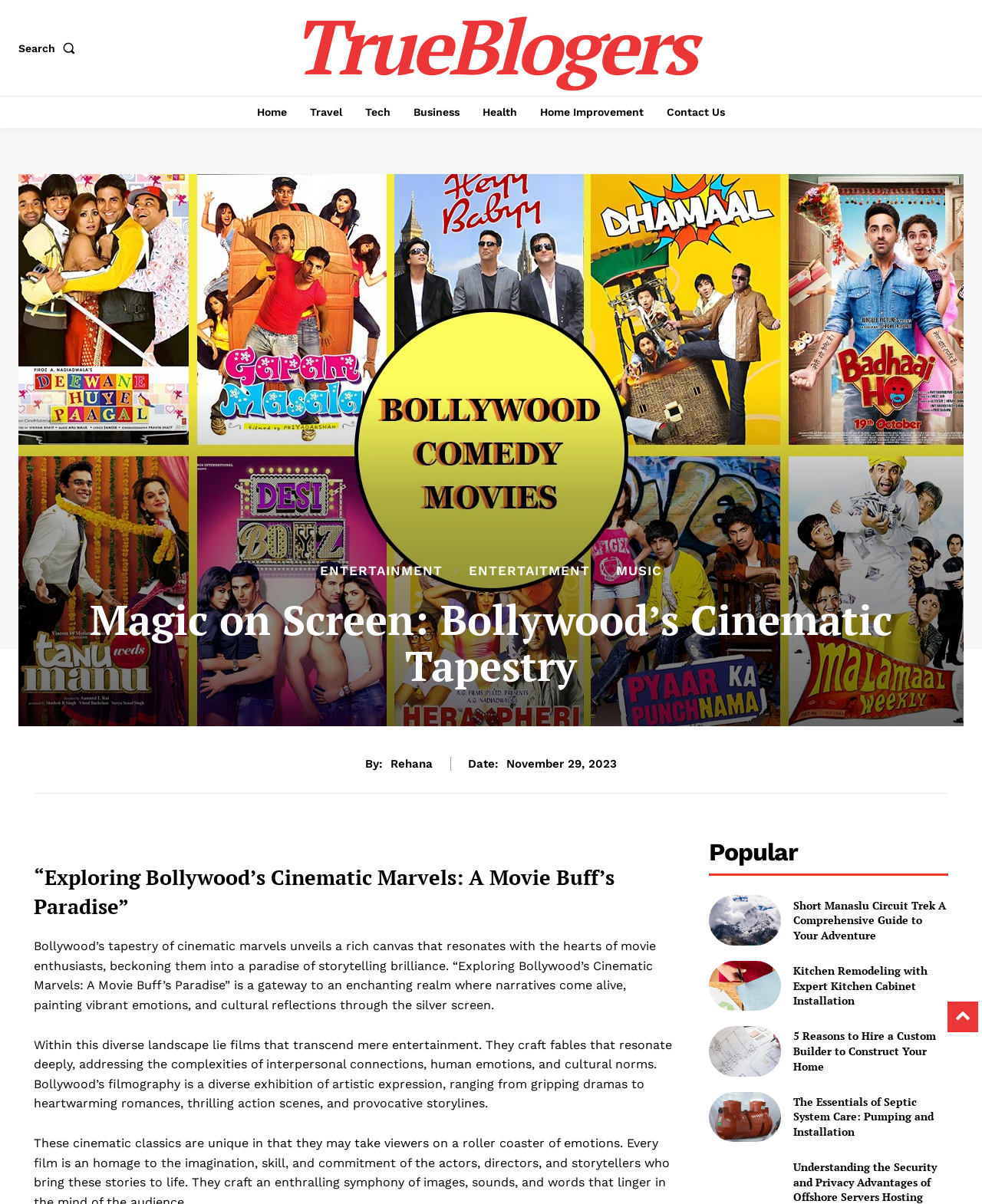Please specify the bounding box coordinates of the clickable region necessary for completing the following instruction: "Read the article about Bollywood's cinematic tapestry". The coordinates must consist of four float numbers between 0 and 1, i.e., [left, top, right, bottom].

[0.067, 0.496, 0.933, 0.571]